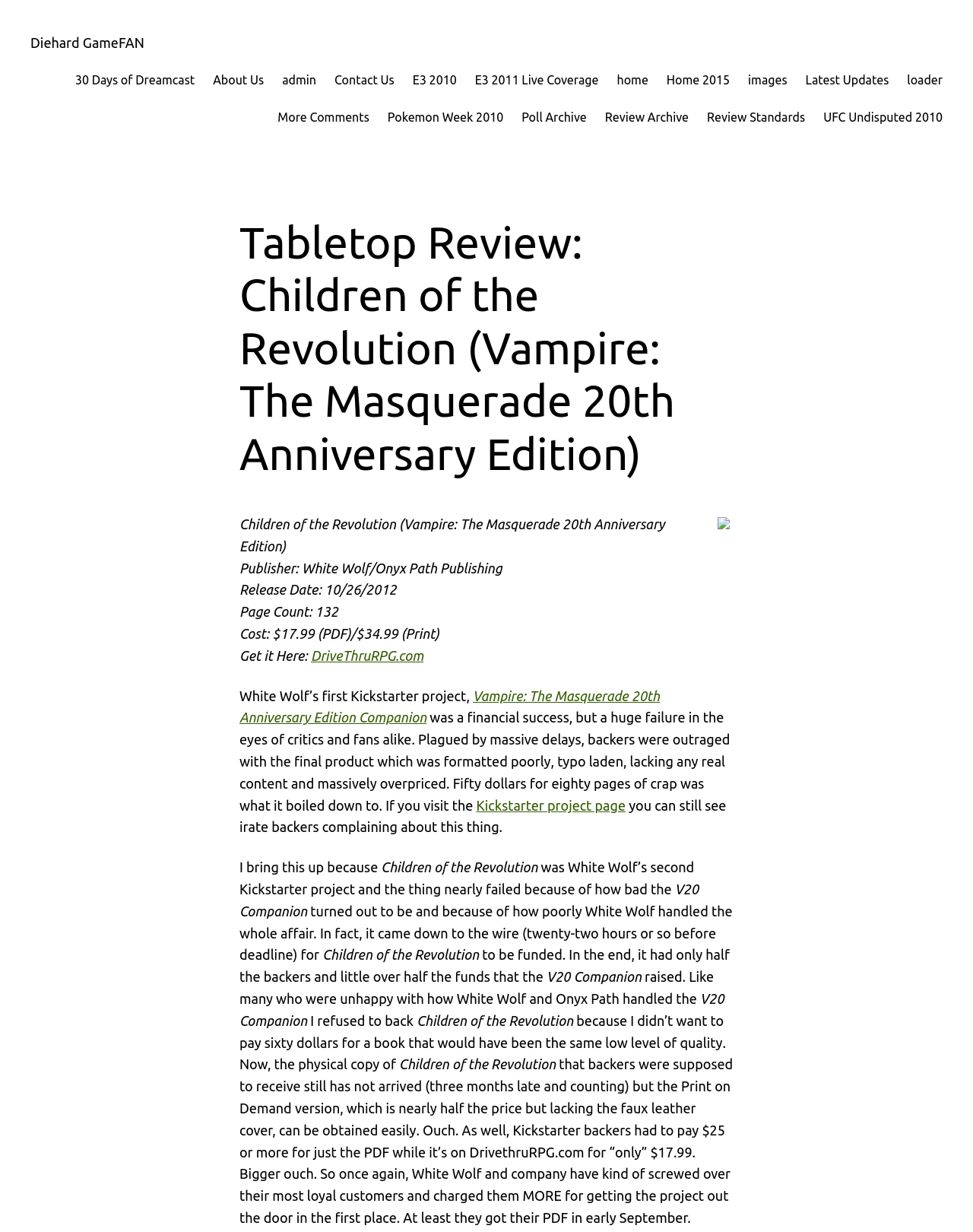What is the cost of the game in print? Refer to the image and provide a one-word or short phrase answer.

$34.99